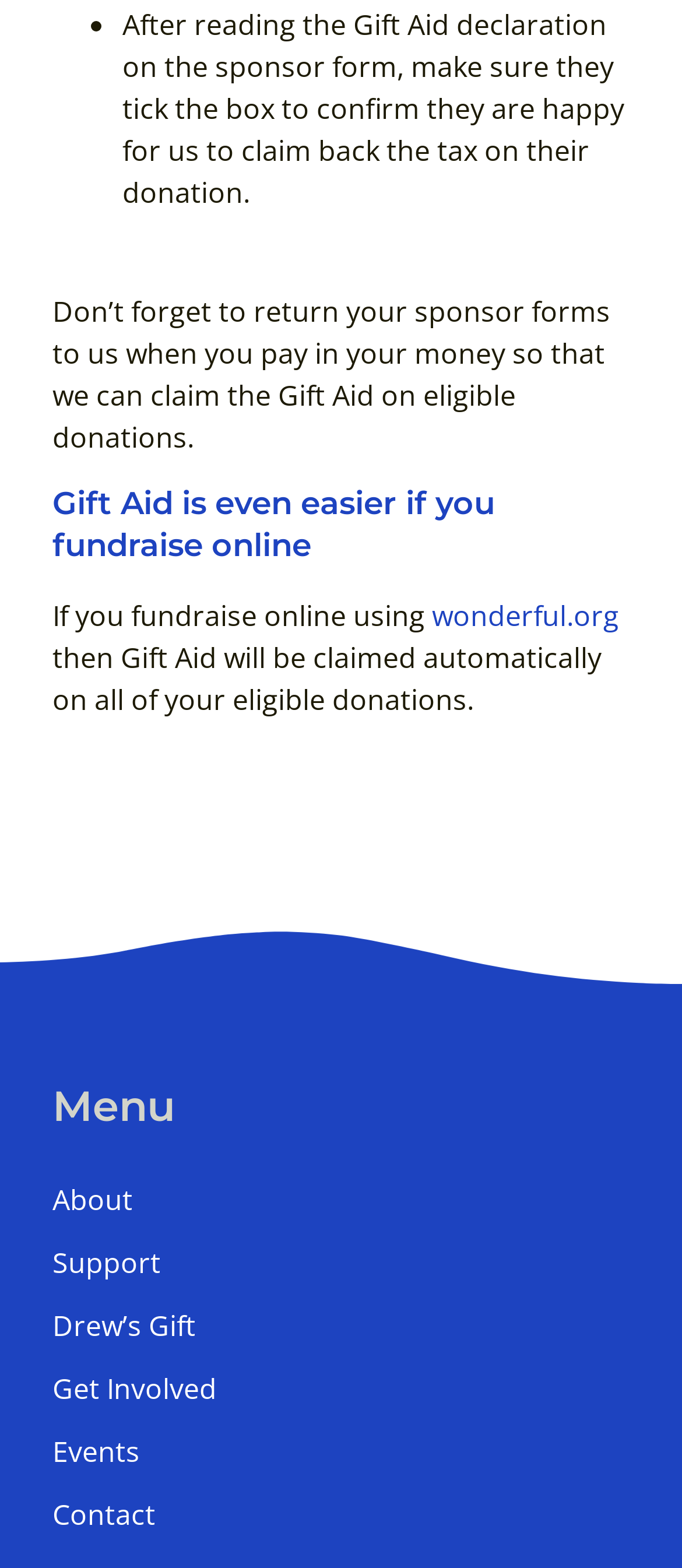Based on the image, provide a detailed response to the question:
What is Gift Aid?

Based on the webpage content, Gift Aid is a system that allows the organization to claim back the tax on donations made by individuals, as mentioned in the first paragraph. It seems that the organization is providing guidance on how to make the most of Gift Aid when fundraising online or offline.